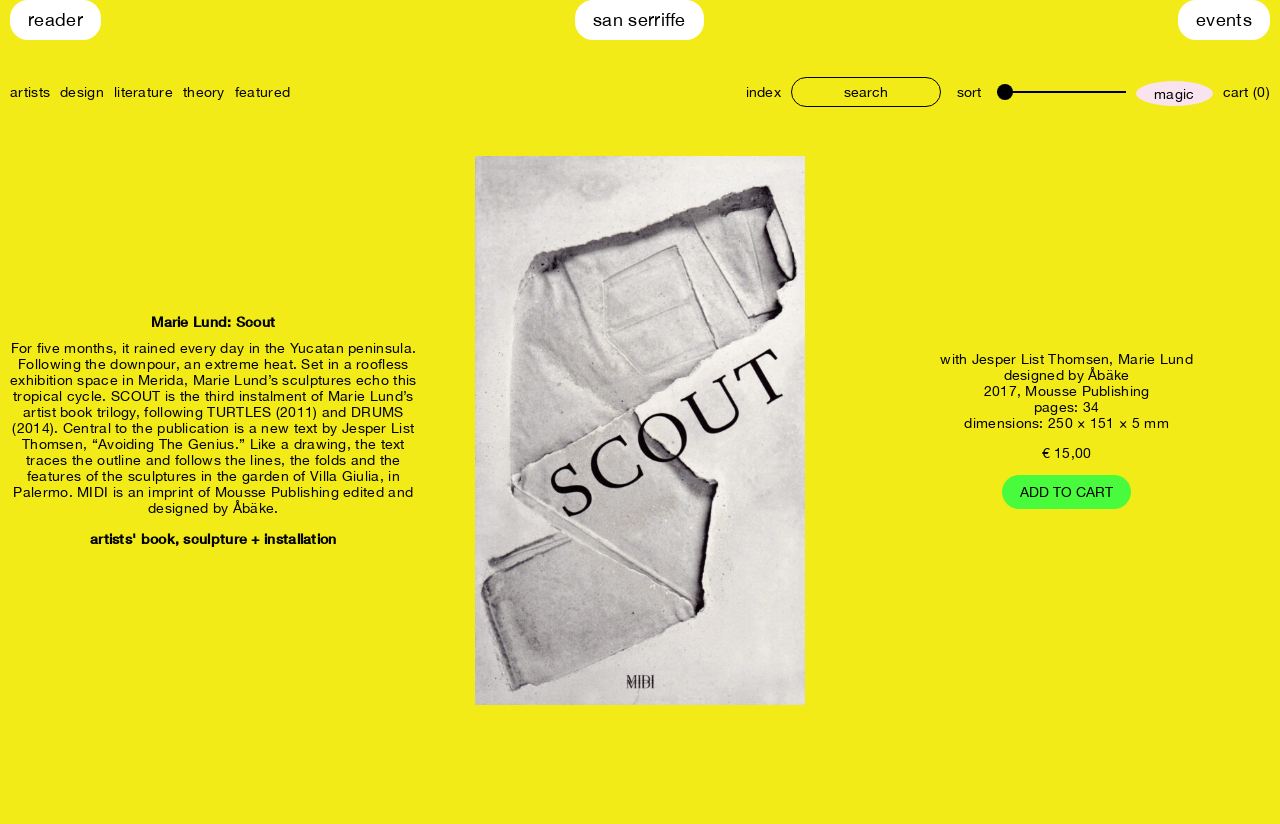Please predict the bounding box coordinates of the element's region where a click is necessary to complete the following instruction: "search for something". The coordinates should be represented by four float numbers between 0 and 1, i.e., [left, top, right, bottom].

[0.618, 0.093, 0.735, 0.13]